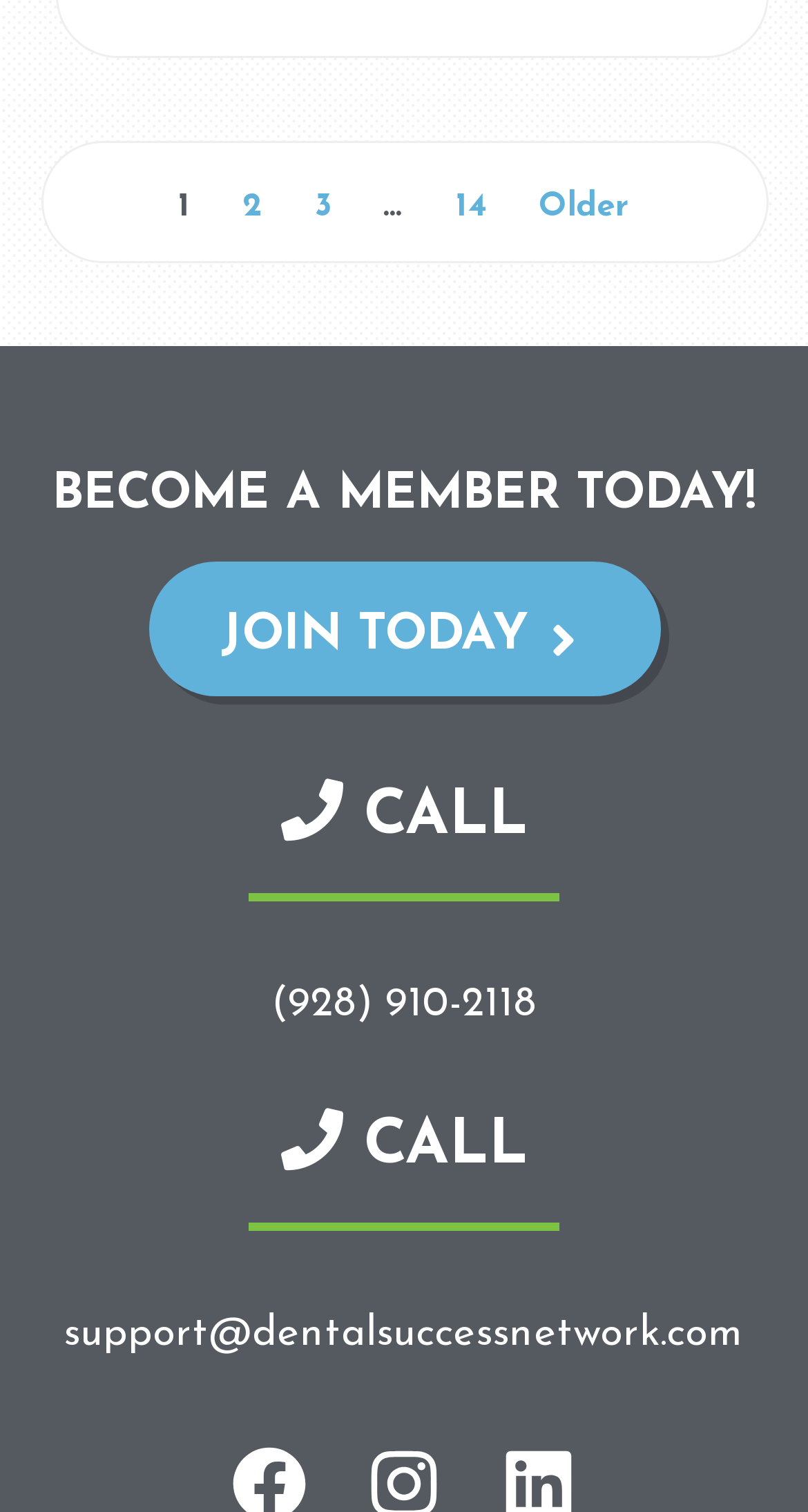How many phone numbers are listed?
Provide an in-depth answer to the question, covering all aspects.

I found one link element with a phone number '(928) 910-2118', which is likely a contact number for the organization.